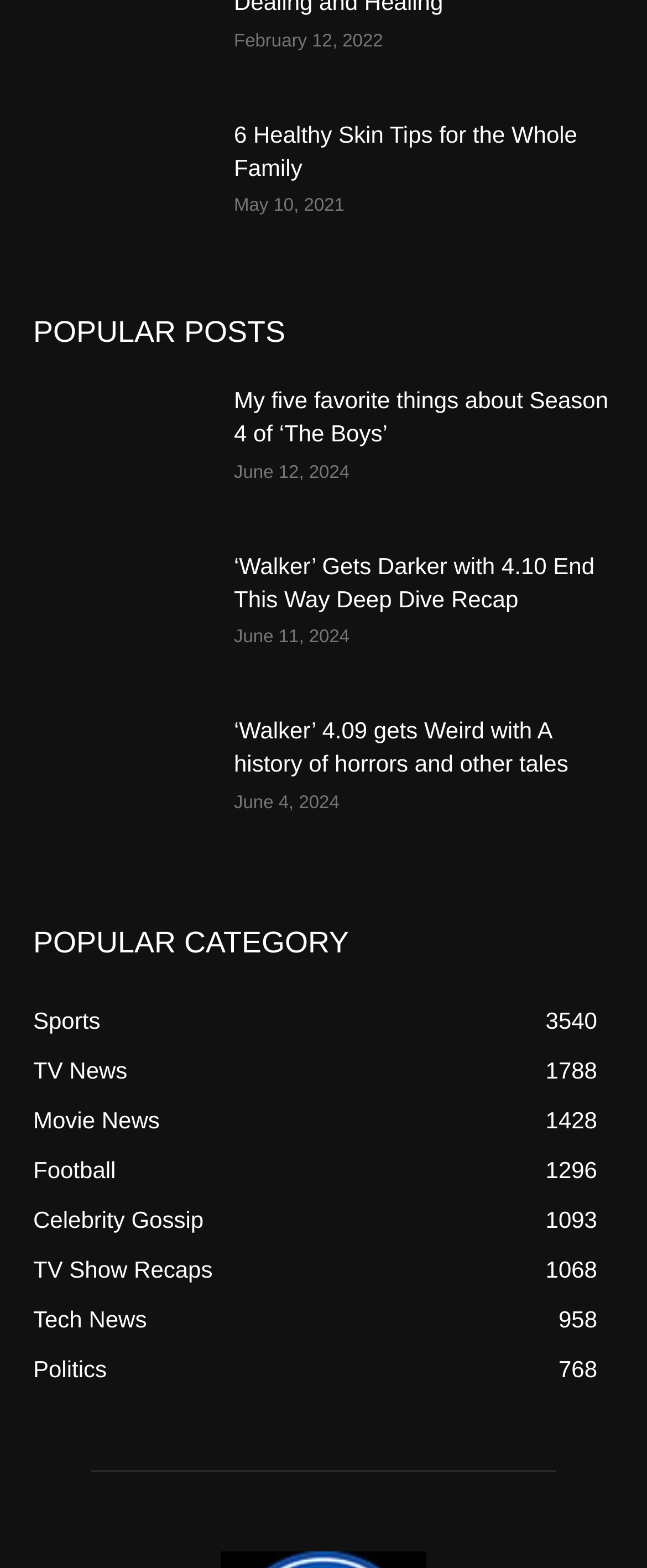What is the category with the most number of posts?
Refer to the image and provide a one-word or short phrase answer.

Sports